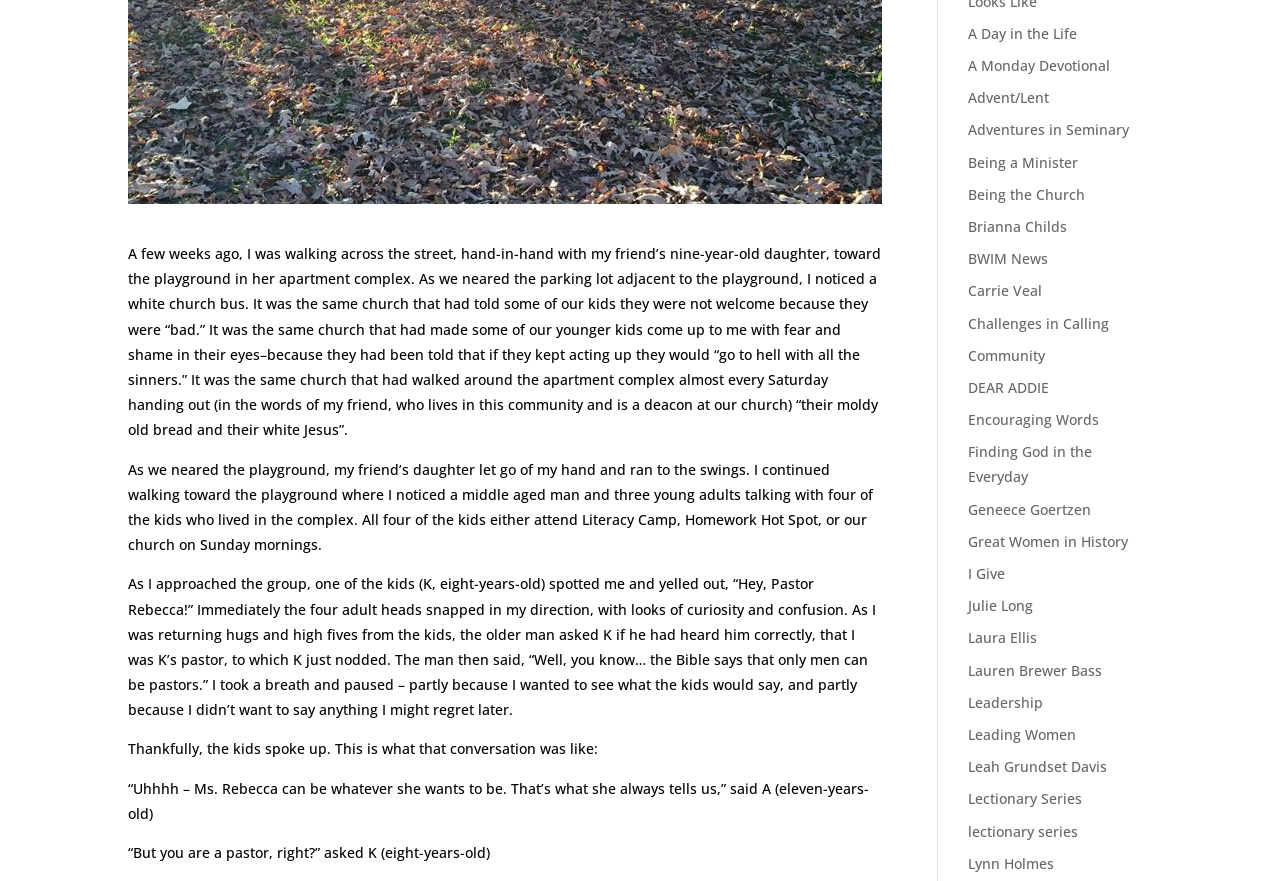Bounding box coordinates are specified in the format (top-left x, top-left y, bottom-right x, bottom-right y). All values are floating point numbers bounded between 0 and 1. Please provide the bounding box coordinate of the region this sentence describes: Finding God in the Everyday

[0.756, 0.502, 0.853, 0.552]